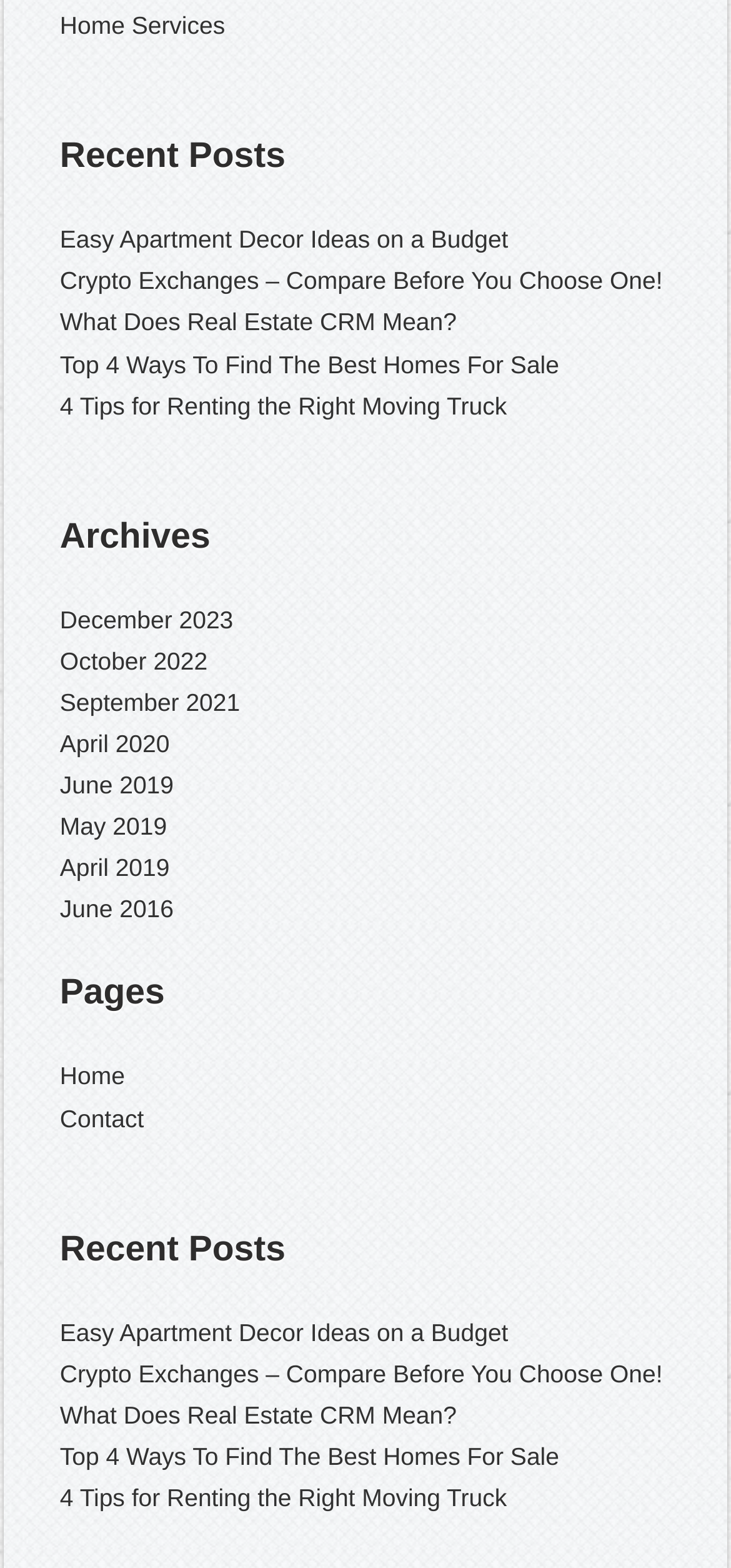Look at the image and give a detailed response to the following question: How many links are under 'Archives'?

I counted the number of links under the 'Archives' heading, starting from 'December 2023' to 'June 2016', and found a total of 7 links.